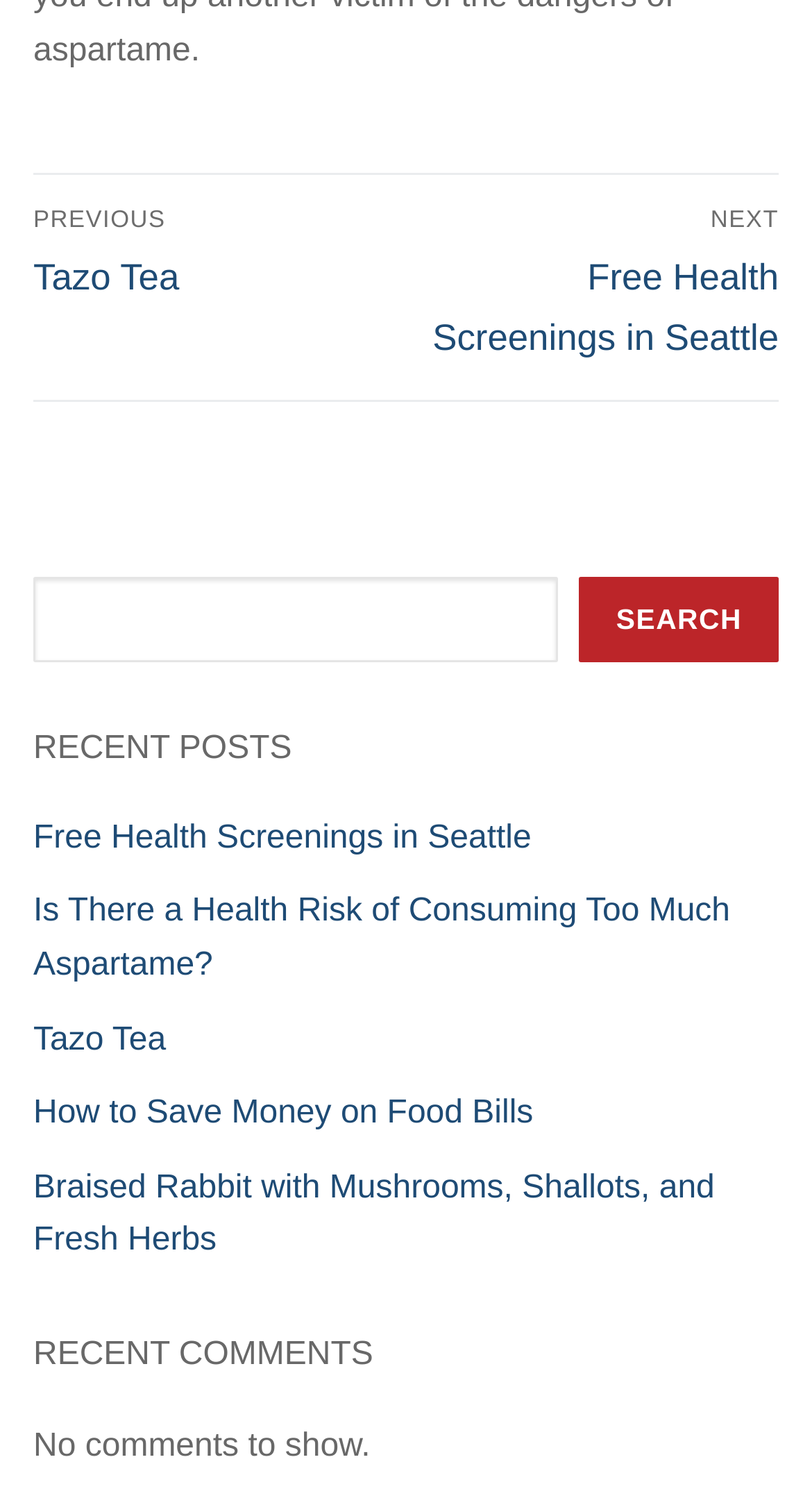Highlight the bounding box coordinates of the element you need to click to perform the following instruction: "Go to next post."

[0.509, 0.14, 0.959, 0.241]